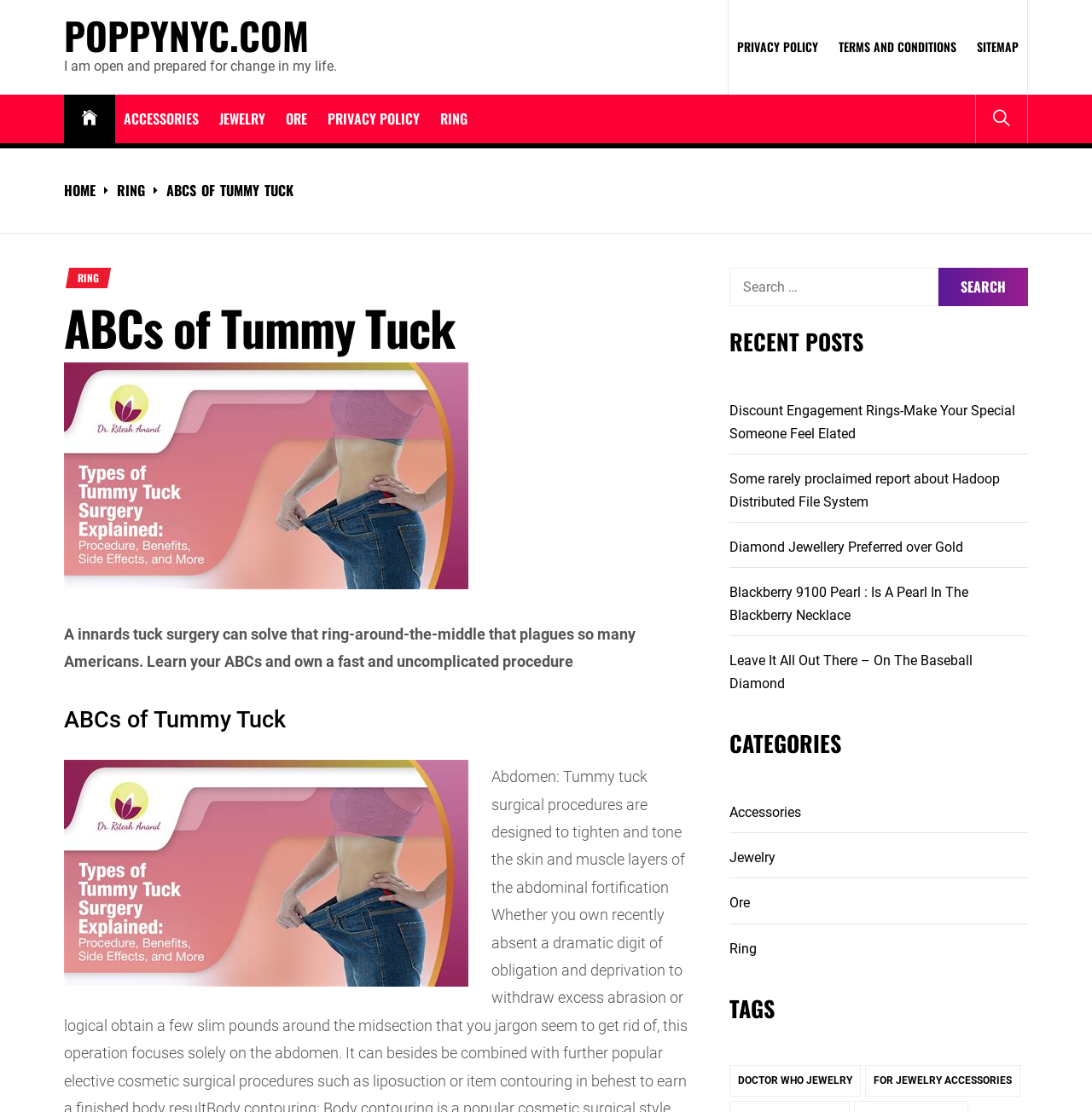Find the bounding box coordinates for the element that must be clicked to complete the instruction: "View the 'Discount Engagement Rings' post". The coordinates should be four float numbers between 0 and 1, indicated as [left, top, right, bottom].

[0.668, 0.362, 0.93, 0.397]